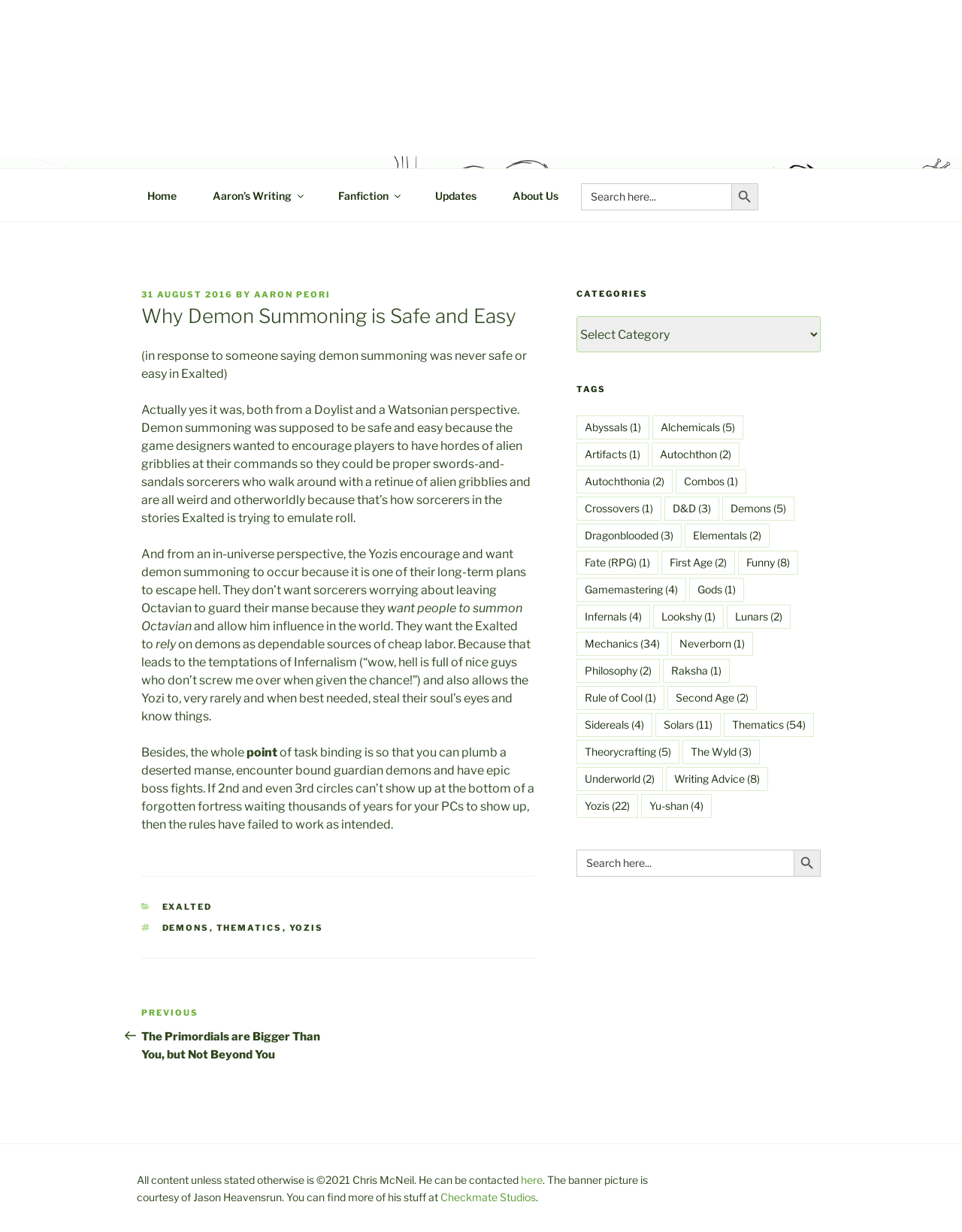Answer the following query with a single word or phrase:
What is the author of the current article?

Aaron Peori